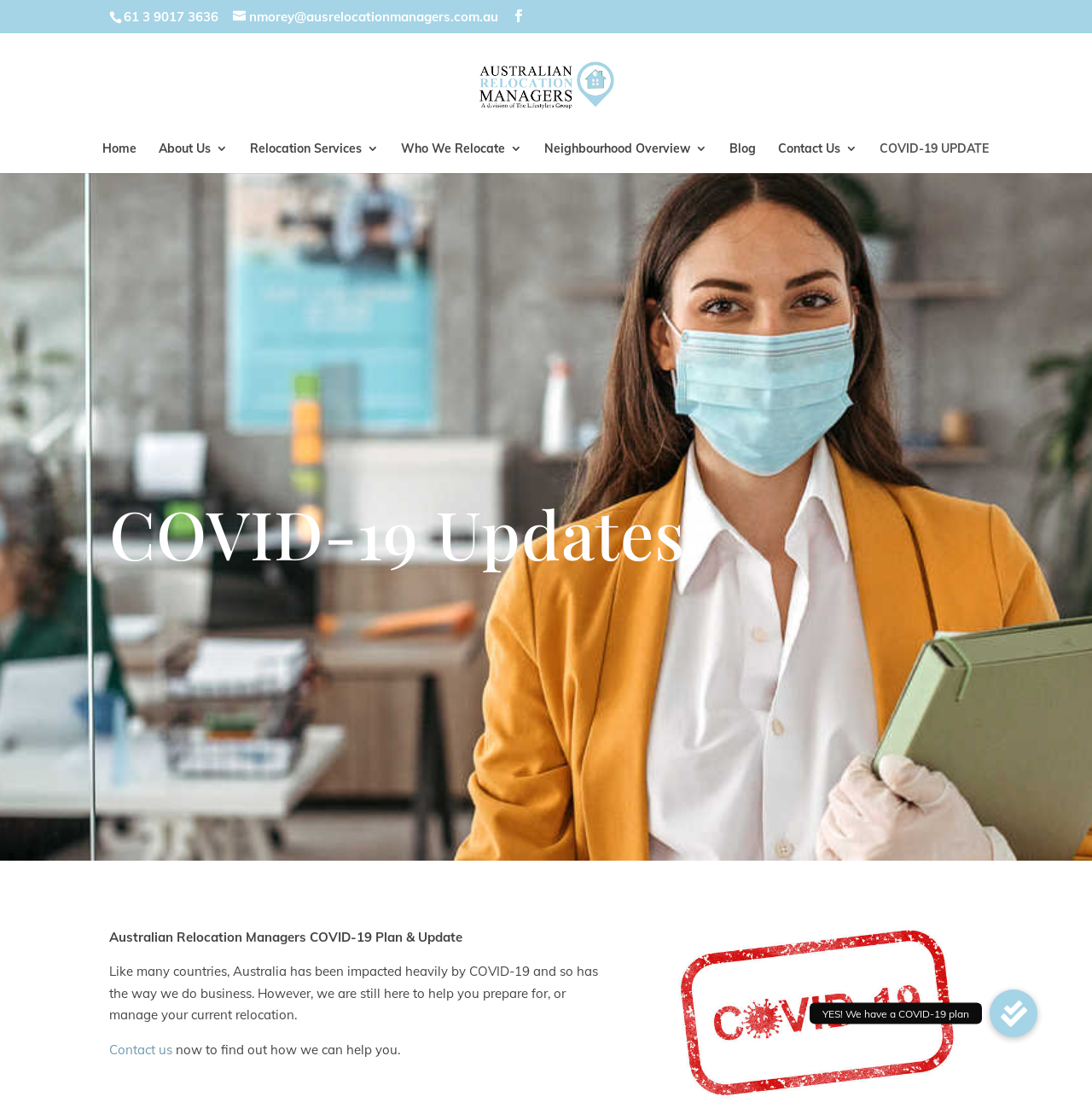Determine the bounding box coordinates of the area to click in order to meet this instruction: "Learn more about the relocation manager".

[0.373, 0.068, 0.628, 0.083]